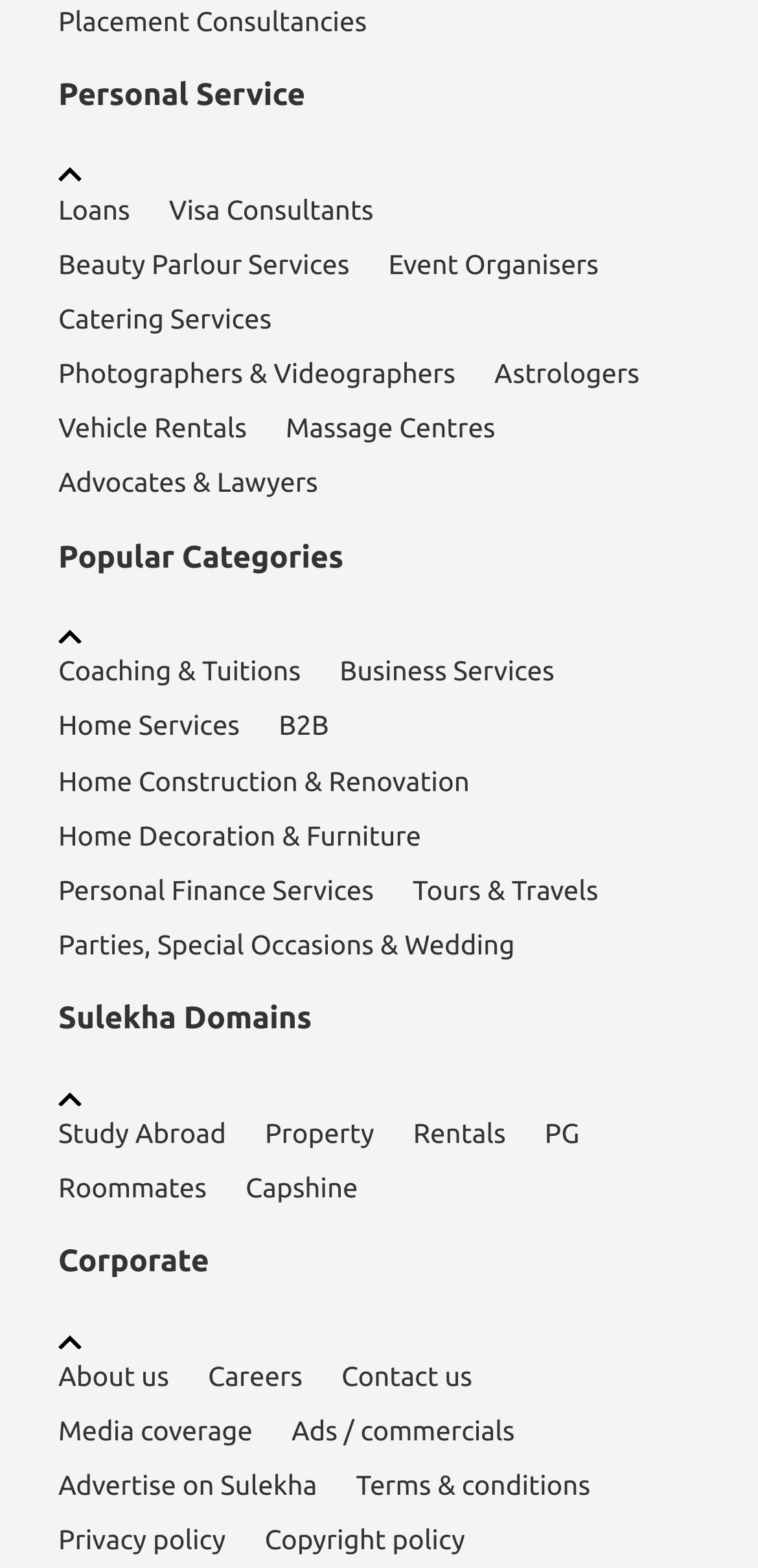Please indicate the bounding box coordinates of the element's region to be clicked to achieve the instruction: "Read About us". Provide the coordinates as four float numbers between 0 and 1, i.e., [left, top, right, bottom].

[0.077, 0.86, 0.223, 0.895]